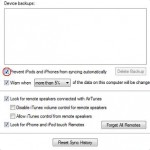What is the function of the 'AirTunes' option?
Use the information from the image to give a detailed answer to the question.

The 'AirTunes' option is a setting that allows users to control remote speakers connected to their Apple devices, enabling them to manage their audio output and streaming preferences.